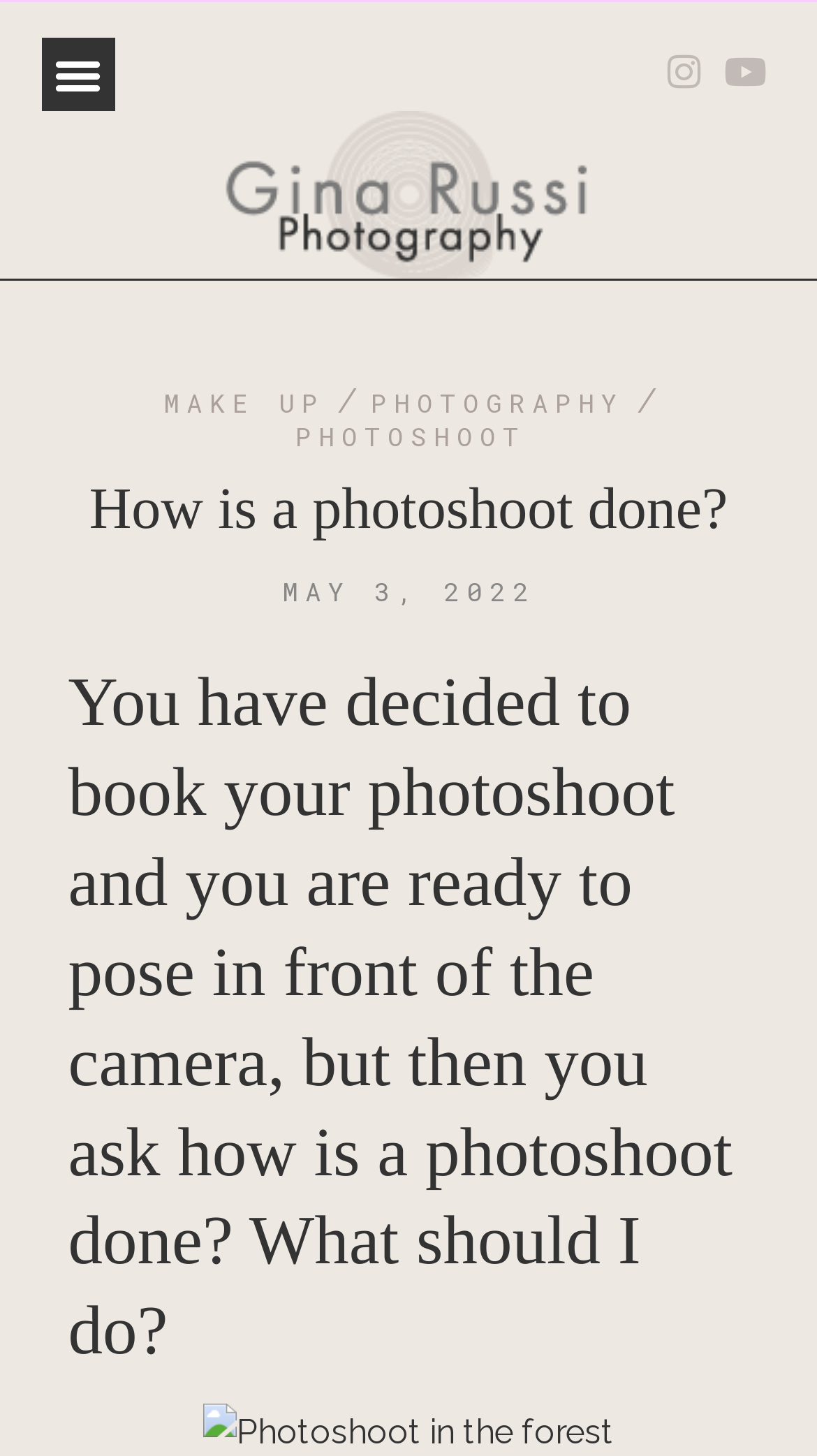What are the main services offered?
Give a single word or phrase as your answer by examining the image.

MAKE UP, PHOTOGRAPHY